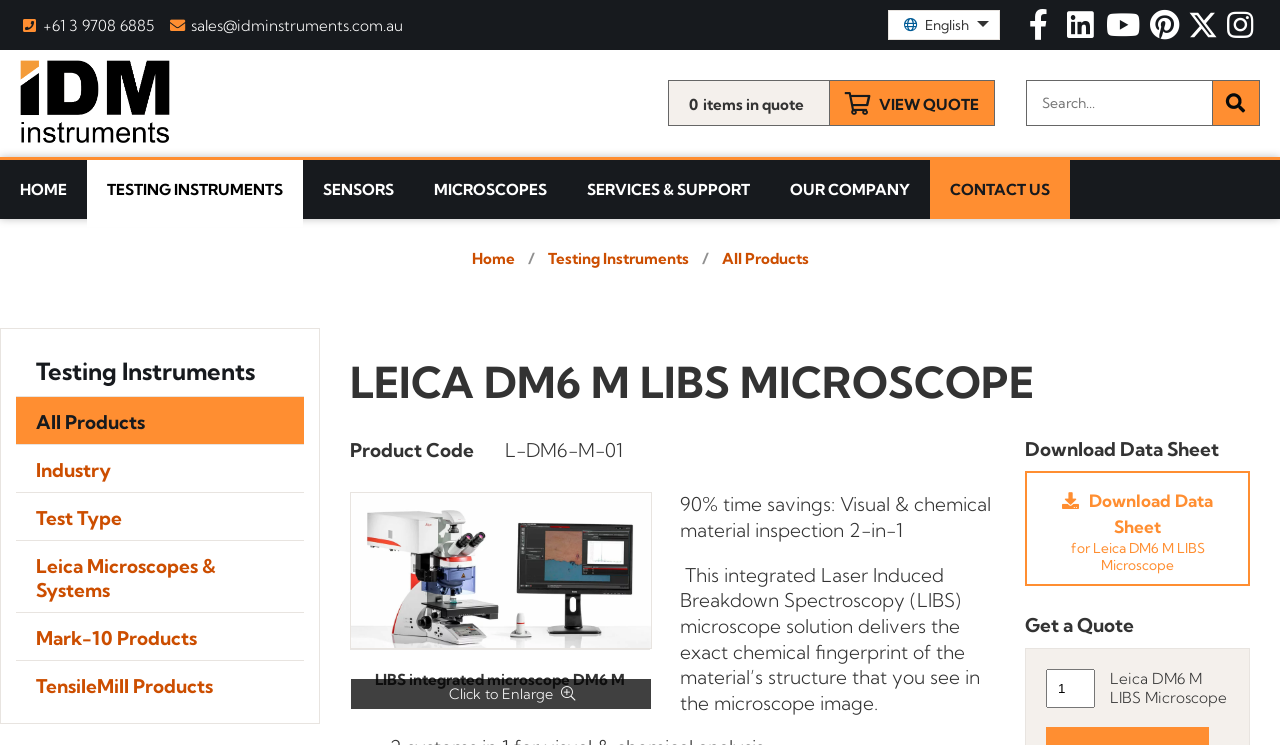What is the function of the LIBS microscope?
Respond with a short answer, either a single word or a phrase, based on the image.

Visual & chemical material inspection